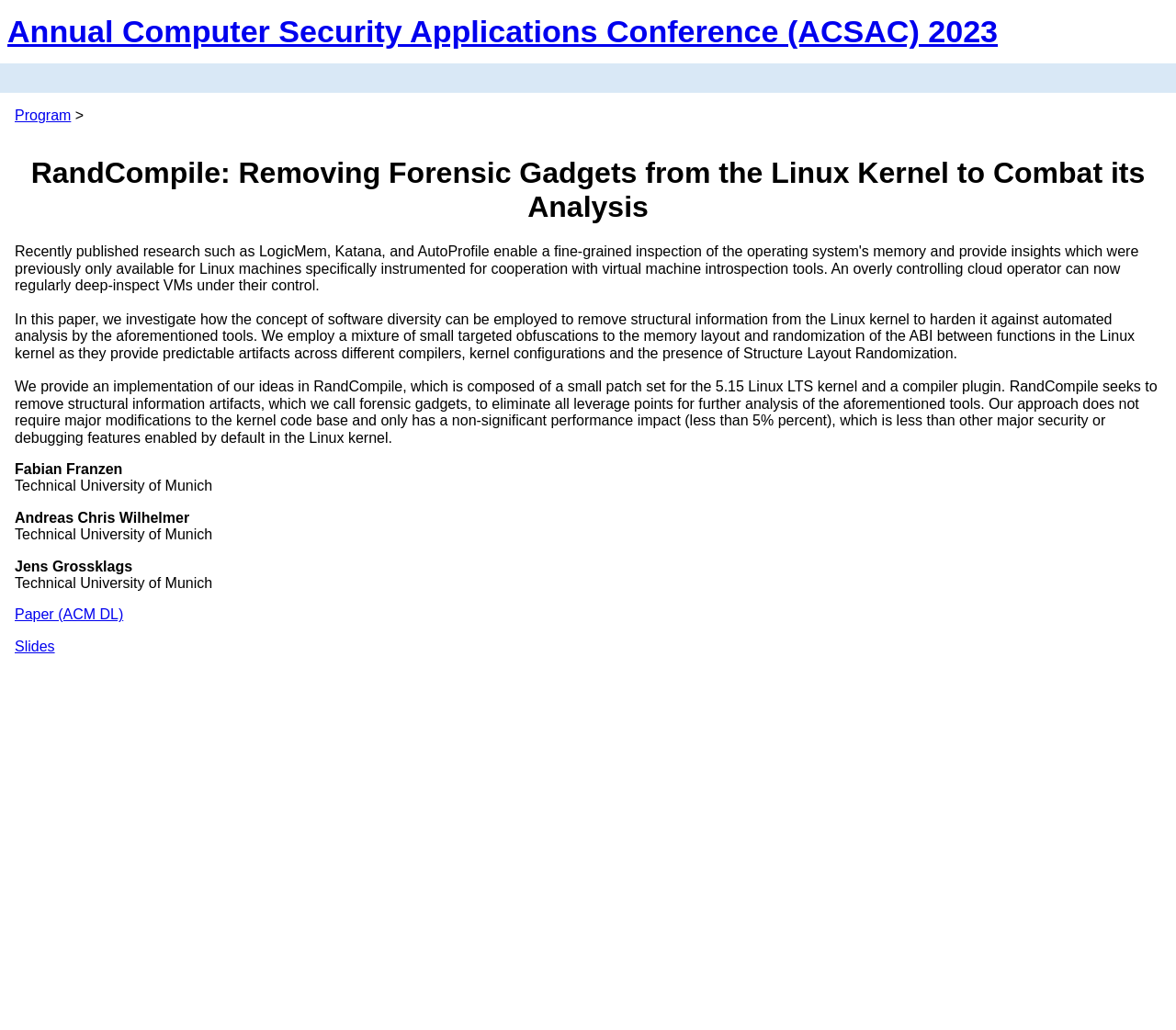What is the title of the paper?
Refer to the image and answer the question using a single word or phrase.

RandCompile